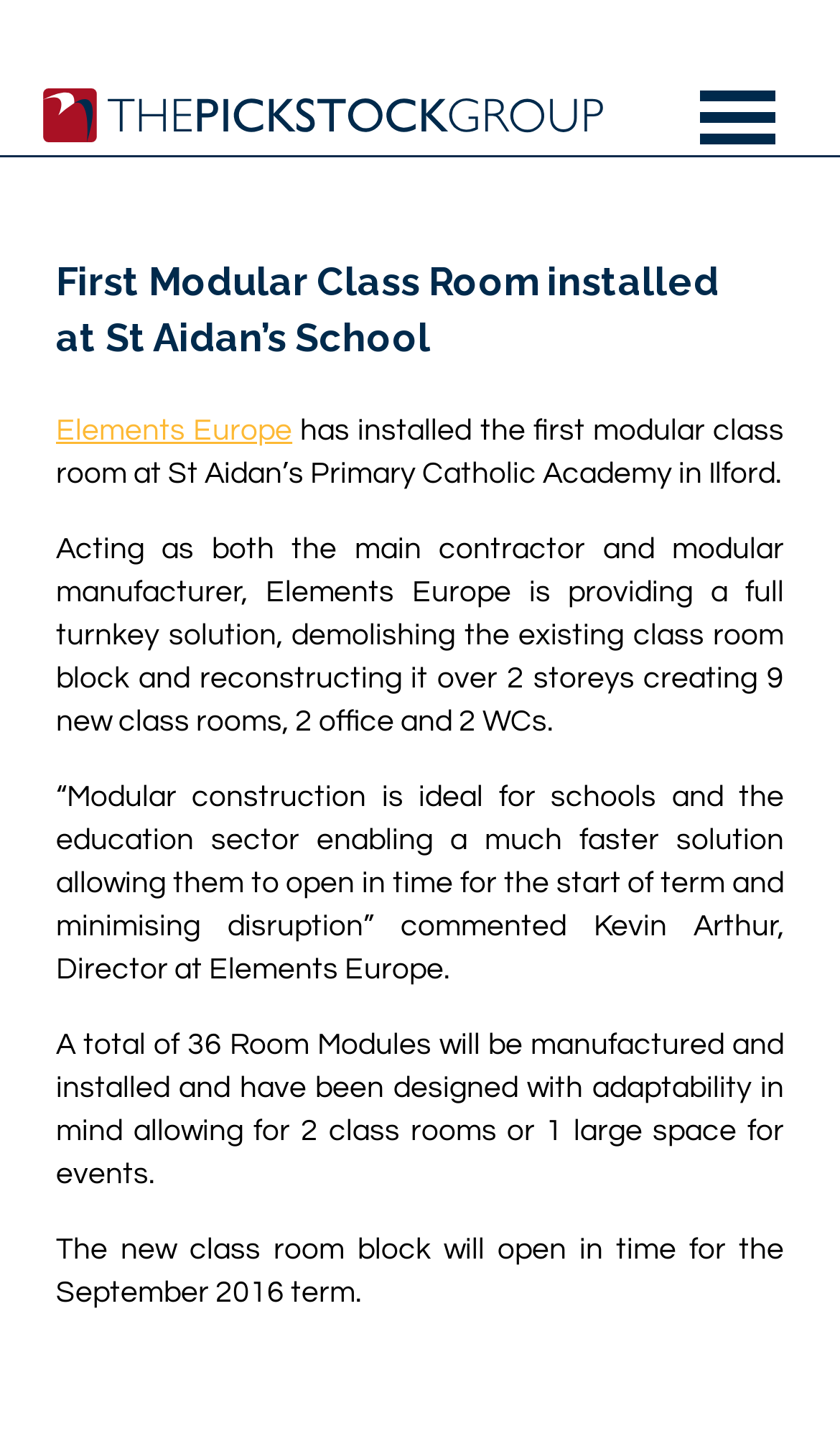How many new class rooms will be created?
Please answer using one word or phrase, based on the screenshot.

9